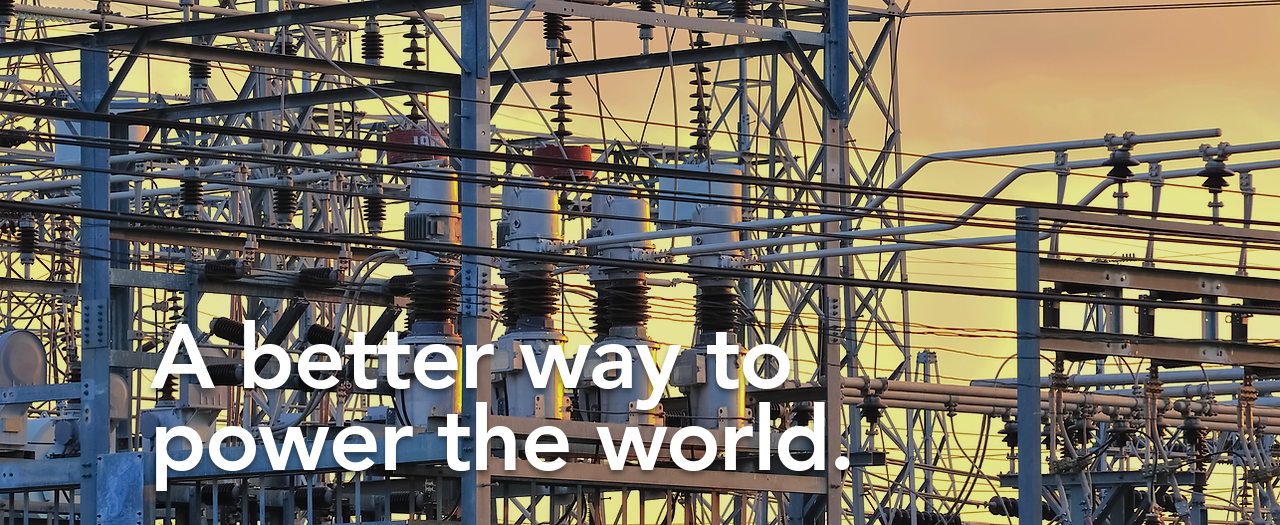What is emphasized by the superimposed phrase?
Answer the question in as much detail as possible.

The phrase 'A better way to power the world' is superimposed on the image, emphasizing the facility's commitment to providing efficient and sustainable energy solutions, highlighting its focus on environmentally friendly practices.